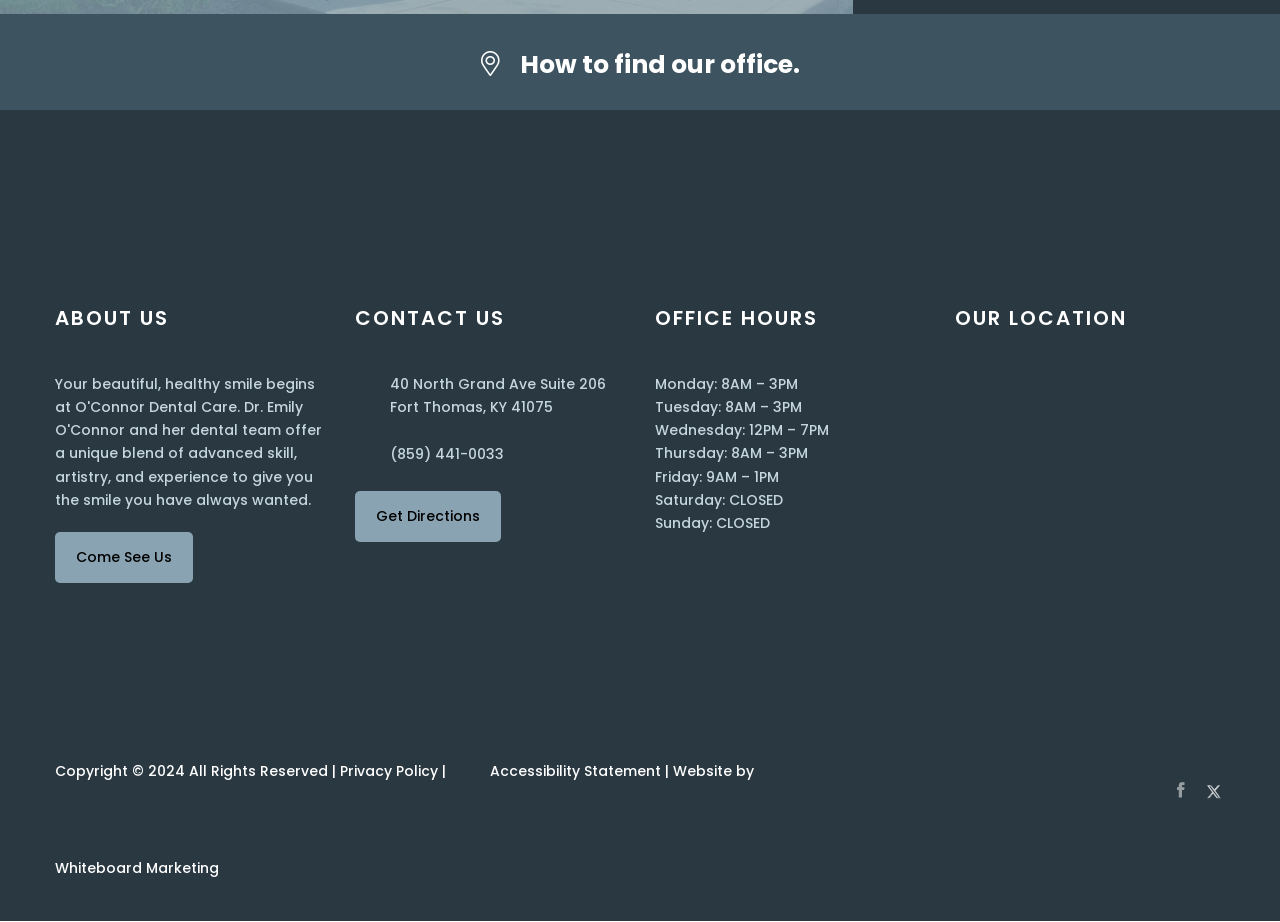Specify the bounding box coordinates of the area to click in order to follow the given instruction: "Check the privacy policy."

[0.266, 0.825, 0.342, 0.847]